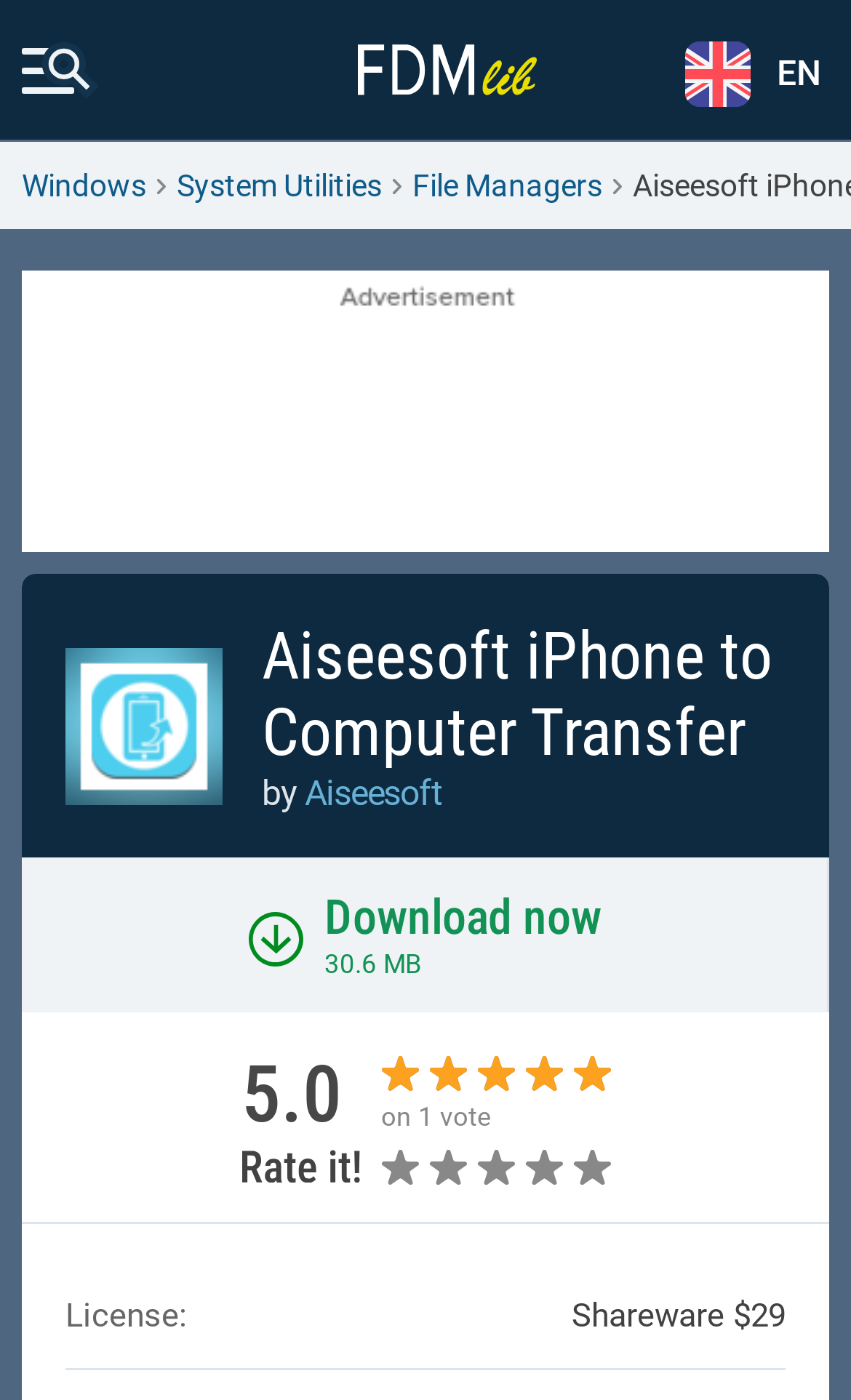Given the element description: "aria-label="Advertisement" name="aswift_0" title="Advertisement"", predict the bounding box coordinates of this UI element. The coordinates must be four float numbers between 0 and 1, given as [left, top, right, bottom].

[0.026, 0.226, 0.974, 0.366]